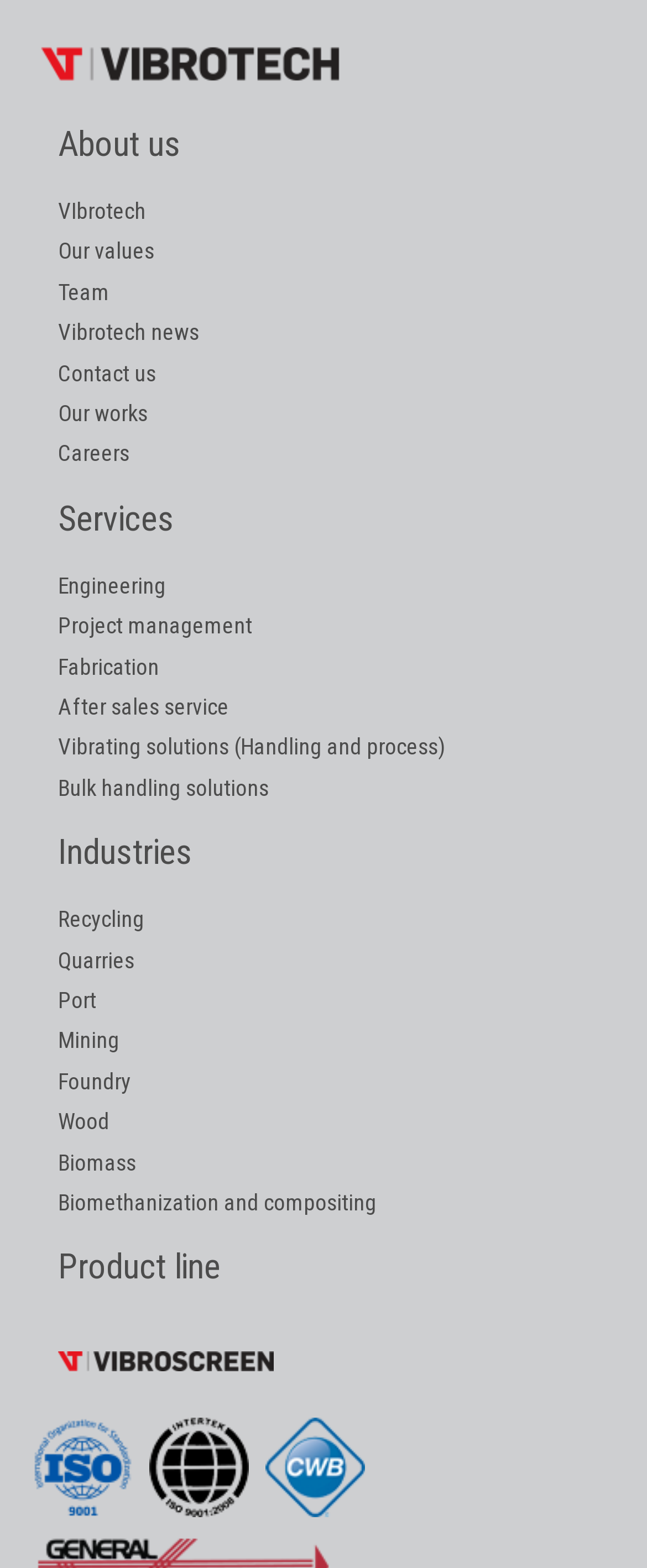What is the name of the company?
From the image, respond with a single word or phrase.

Vibrotech